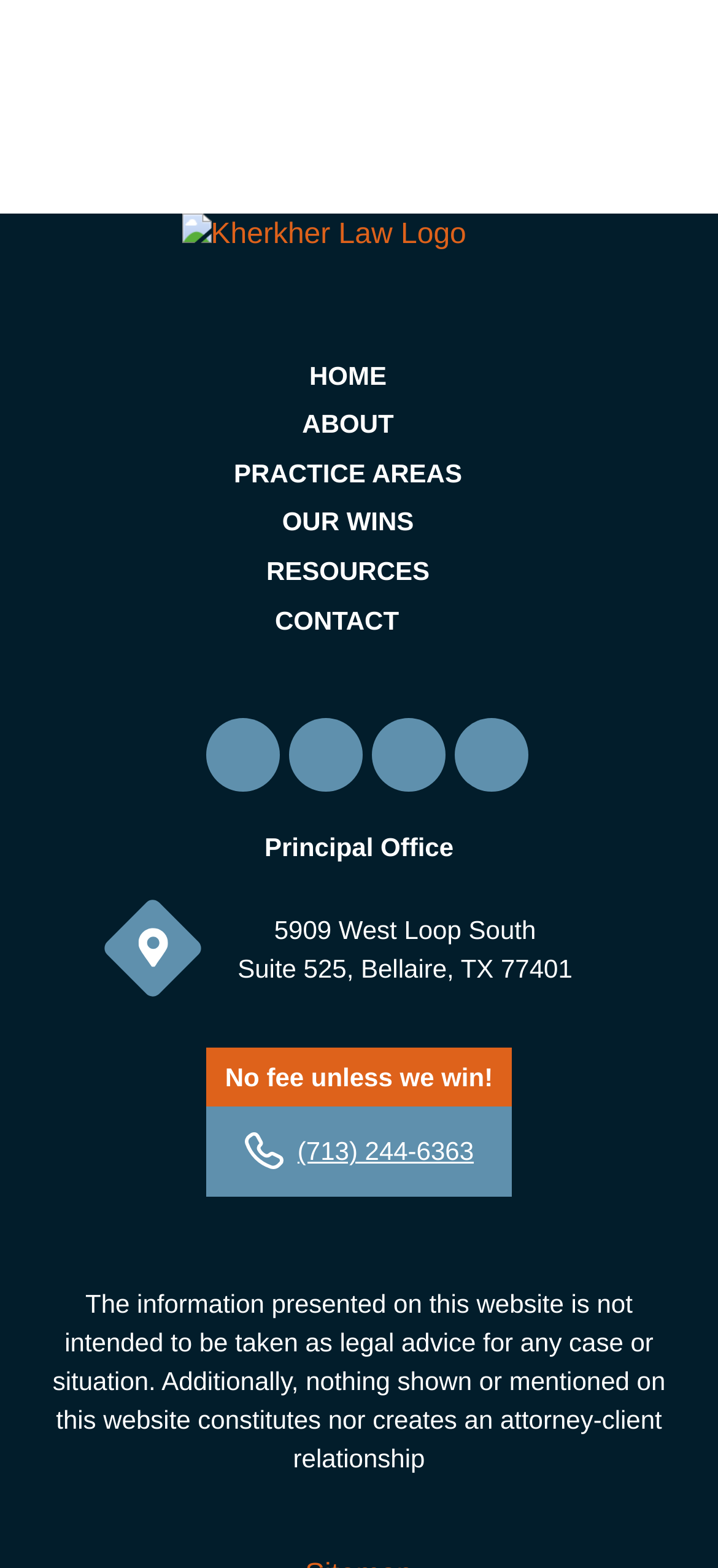Please specify the bounding box coordinates of the clickable region necessary for completing the following instruction: "Click the 'PRACTICE AREAS' link". The coordinates must consist of four float numbers between 0 and 1, i.e., [left, top, right, bottom].

[0.326, 0.292, 0.644, 0.311]